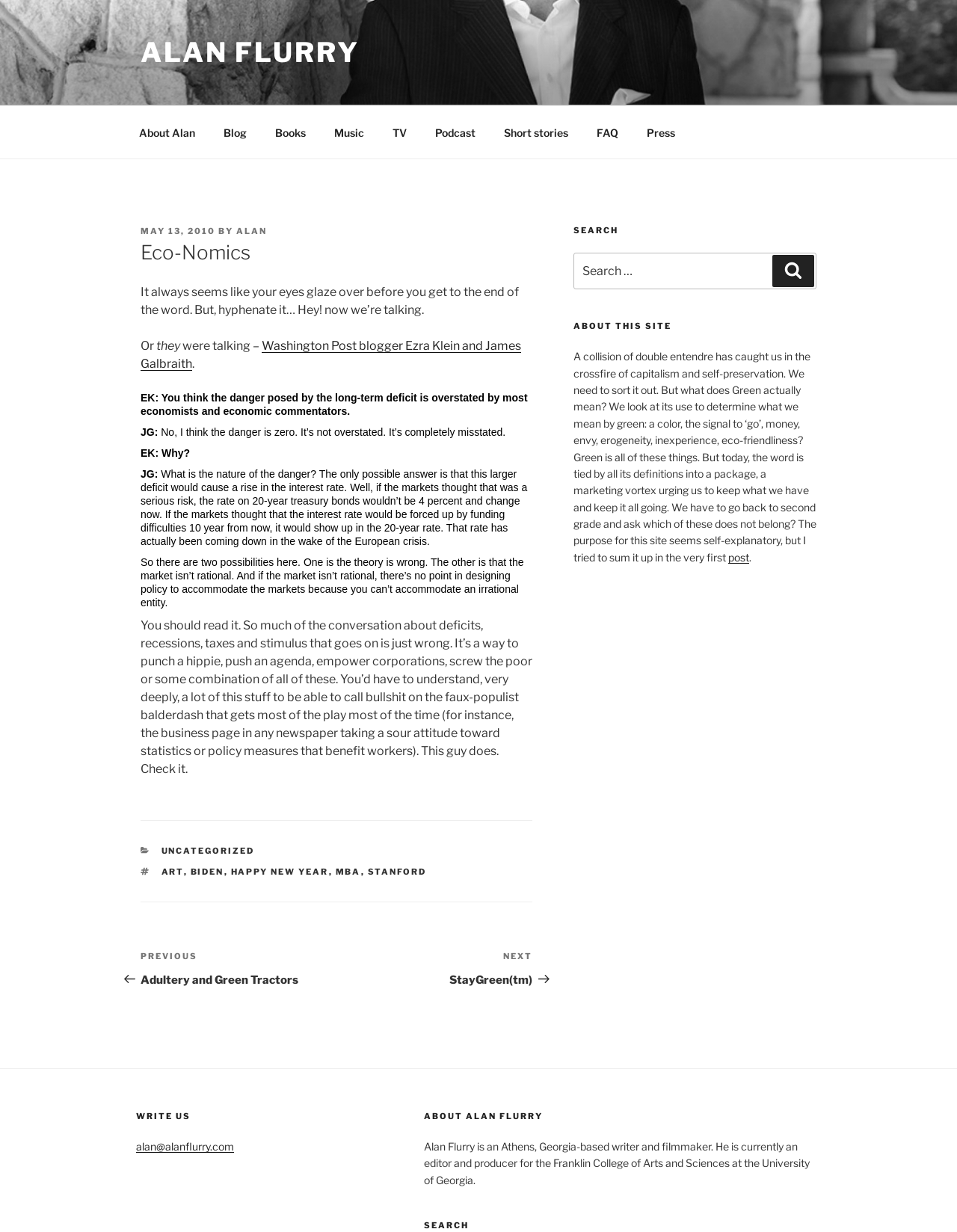Using the description: "Next PostNext StayGreen(tm)", identify the bounding box of the corresponding UI element in the screenshot.

[0.352, 0.771, 0.556, 0.801]